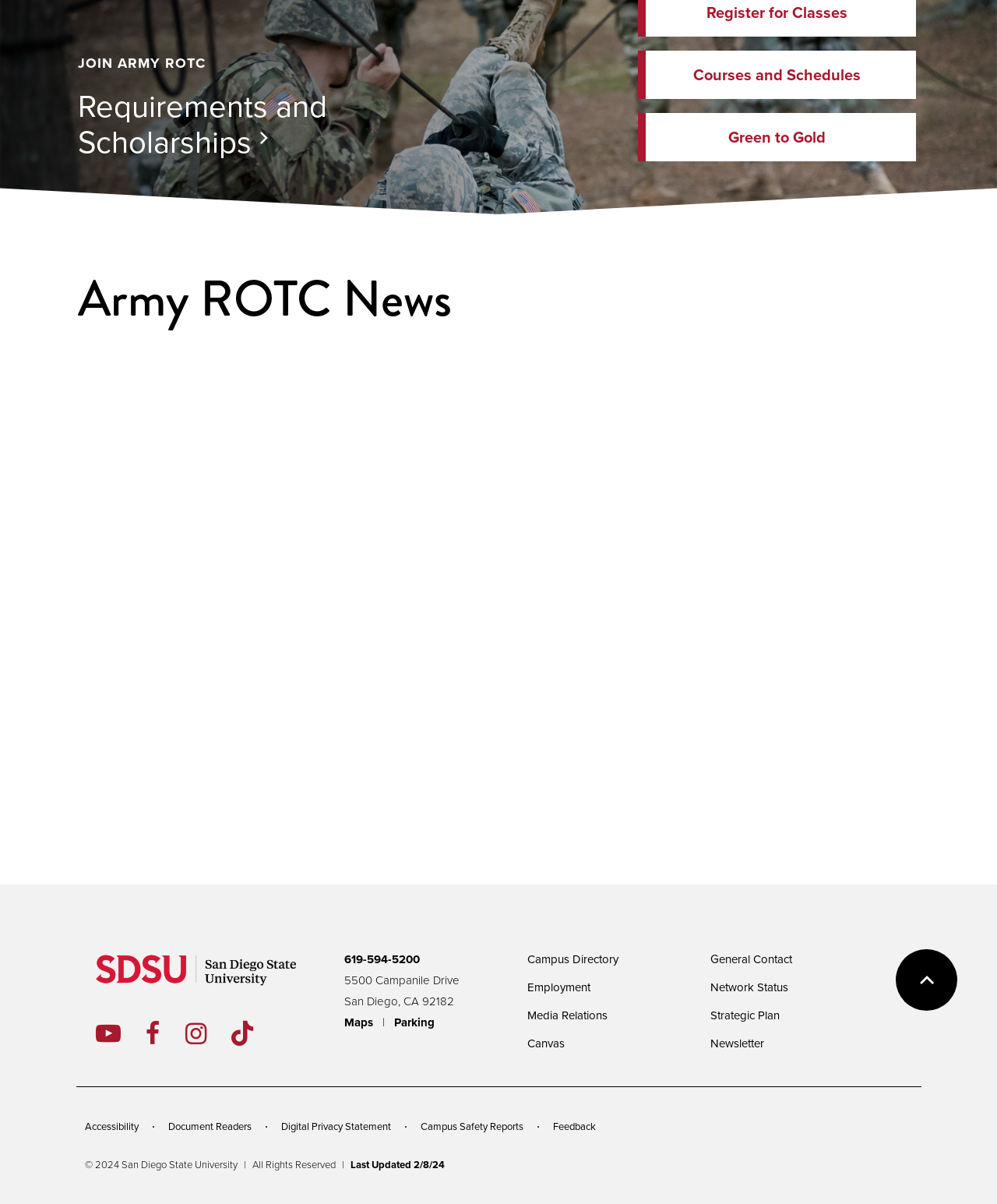Determine the bounding box coordinates of the target area to click to execute the following instruction: "View the image of Cadets Benedetto, Brown, and Tjhan."

[0.078, 0.298, 0.284, 0.399]